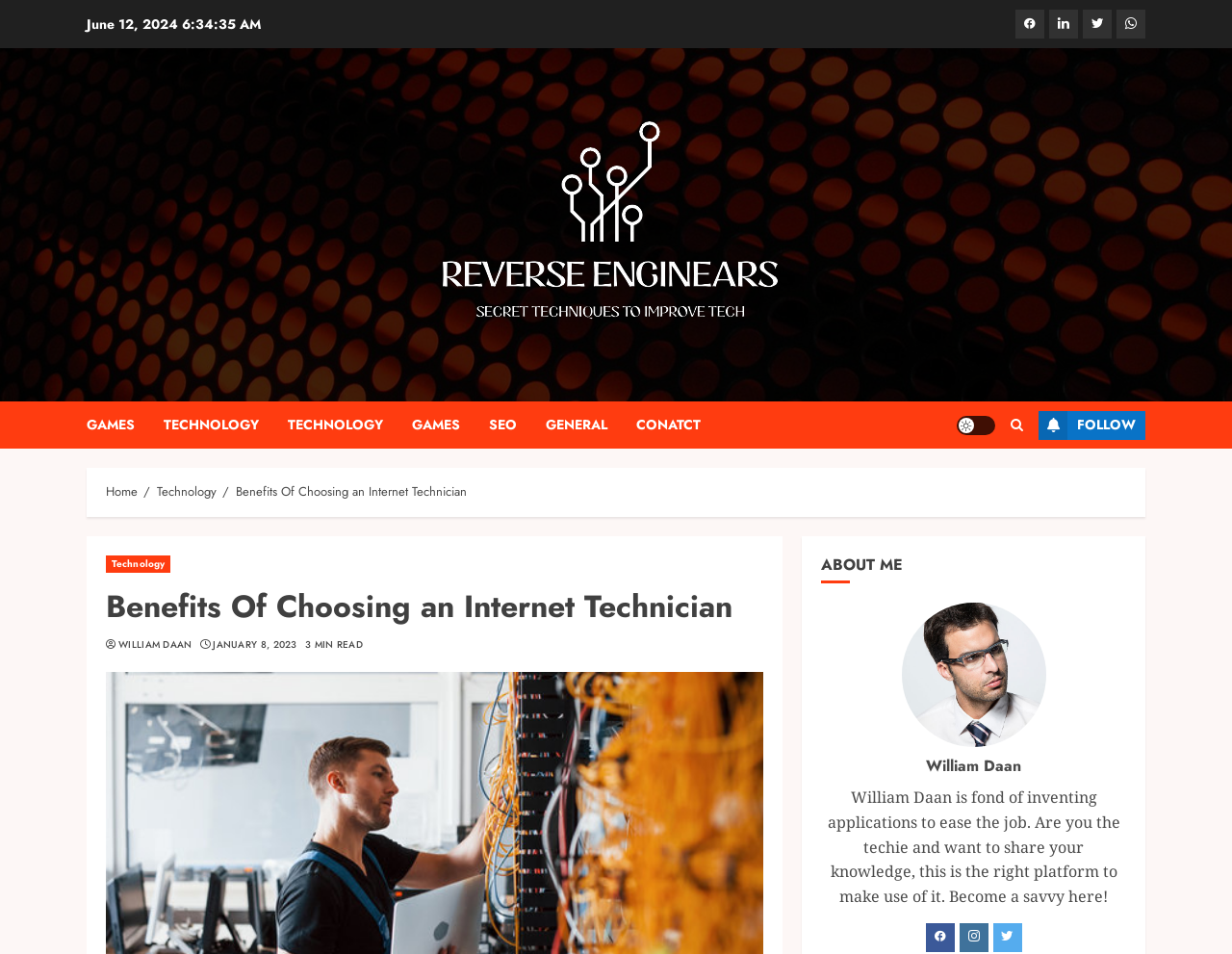Using the given element description, provide the bounding box coordinates (top-left x, top-left y, bottom-right x, bottom-right y) for the corresponding UI element in the screenshot: linkedin

[0.852, 0.01, 0.875, 0.04]